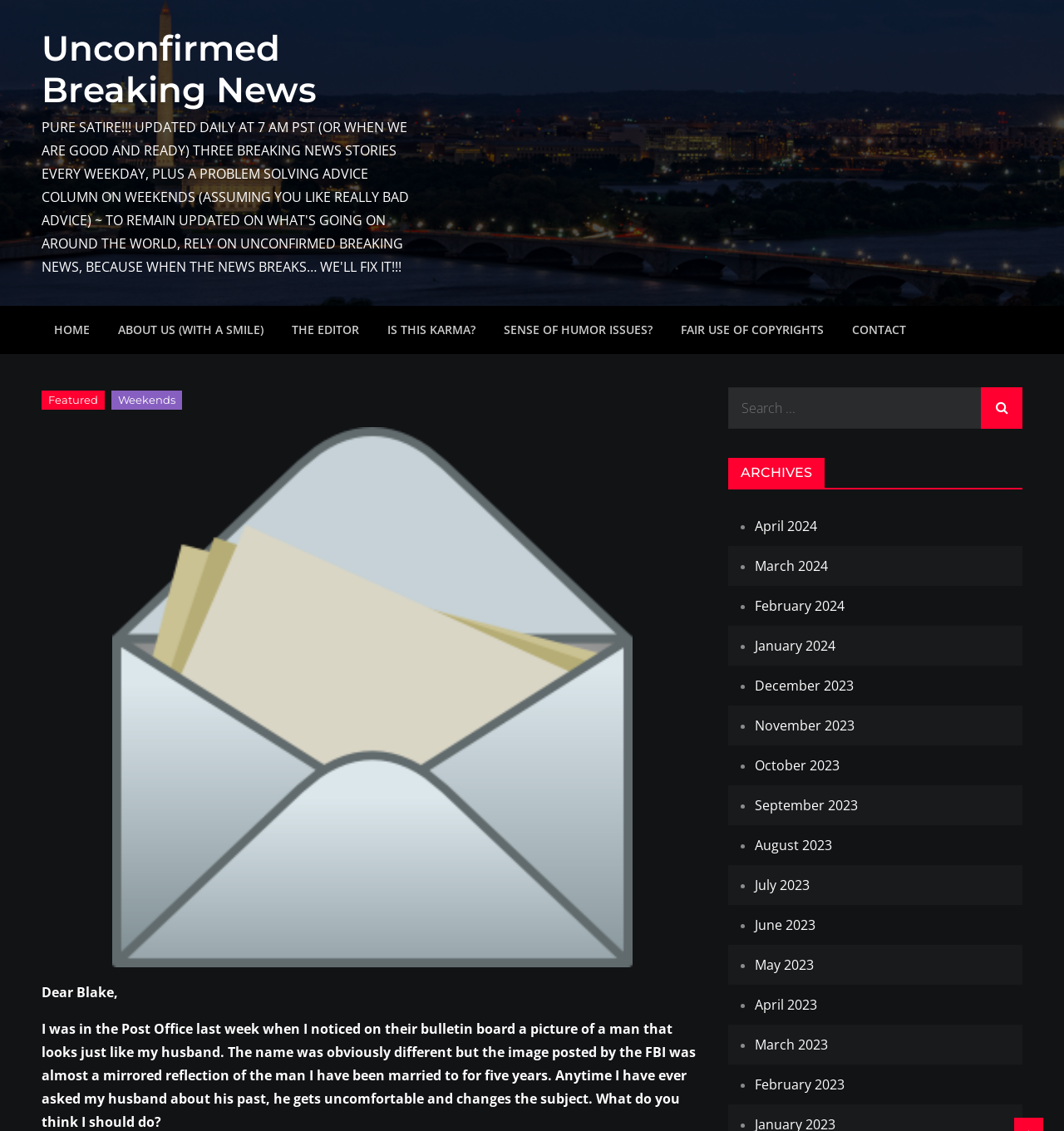What is the topic of the featured article?
Refer to the image and respond with a one-word or short-phrase answer.

Ask Blake Picture111